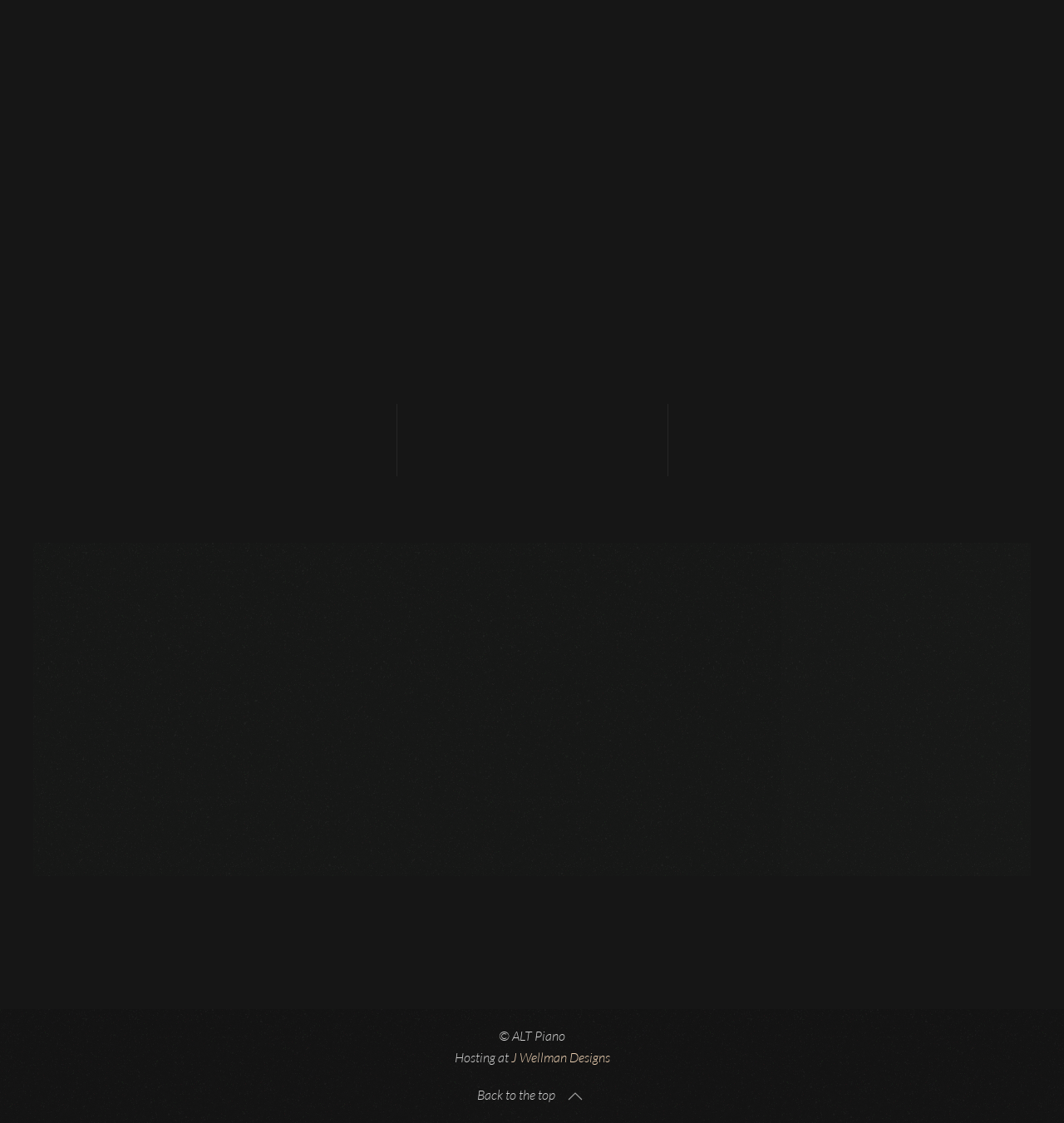What is the address of the service? Using the information from the screenshot, answer with a single word or phrase.

PO Box 1157 Brandenburg, KY 40108